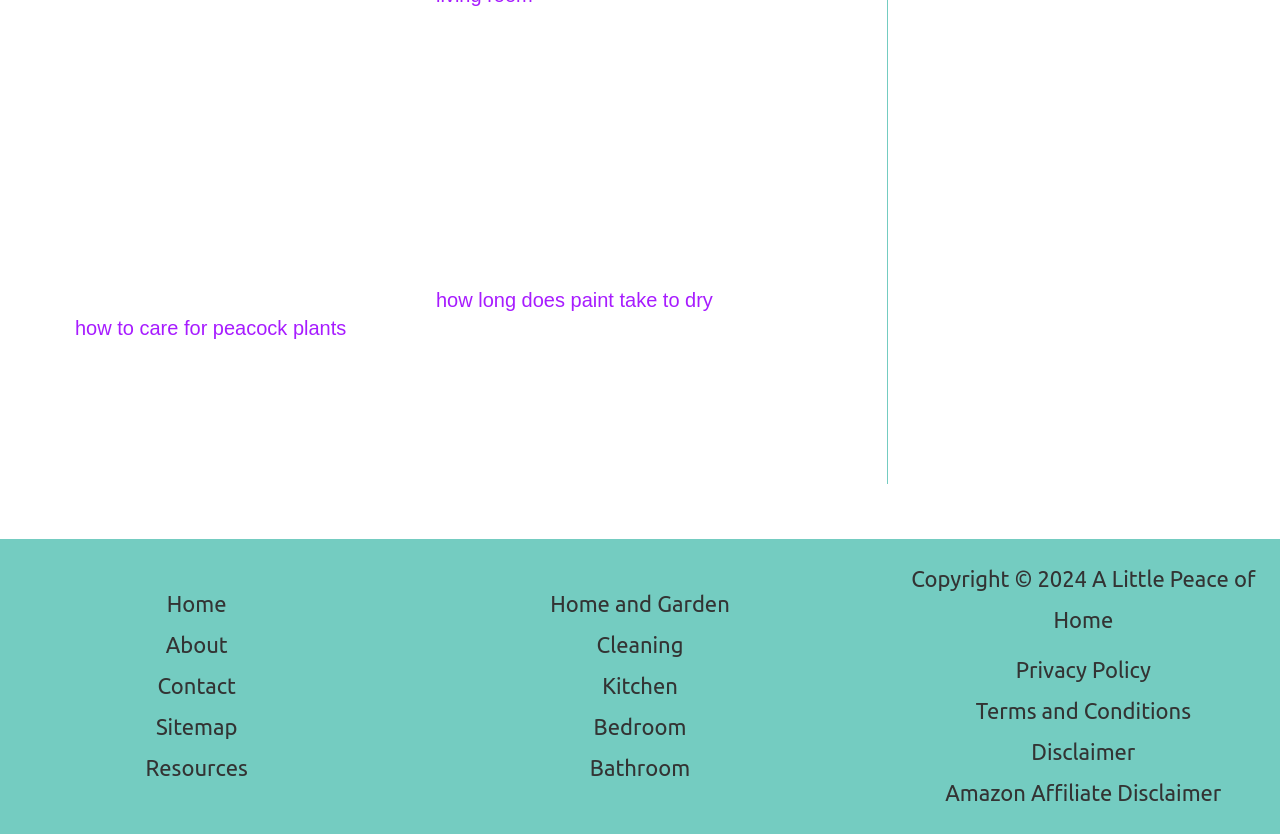Please identify the bounding box coordinates of the element that needs to be clicked to perform the following instruction: "Explore Home and Garden".

[0.43, 0.709, 0.57, 0.739]